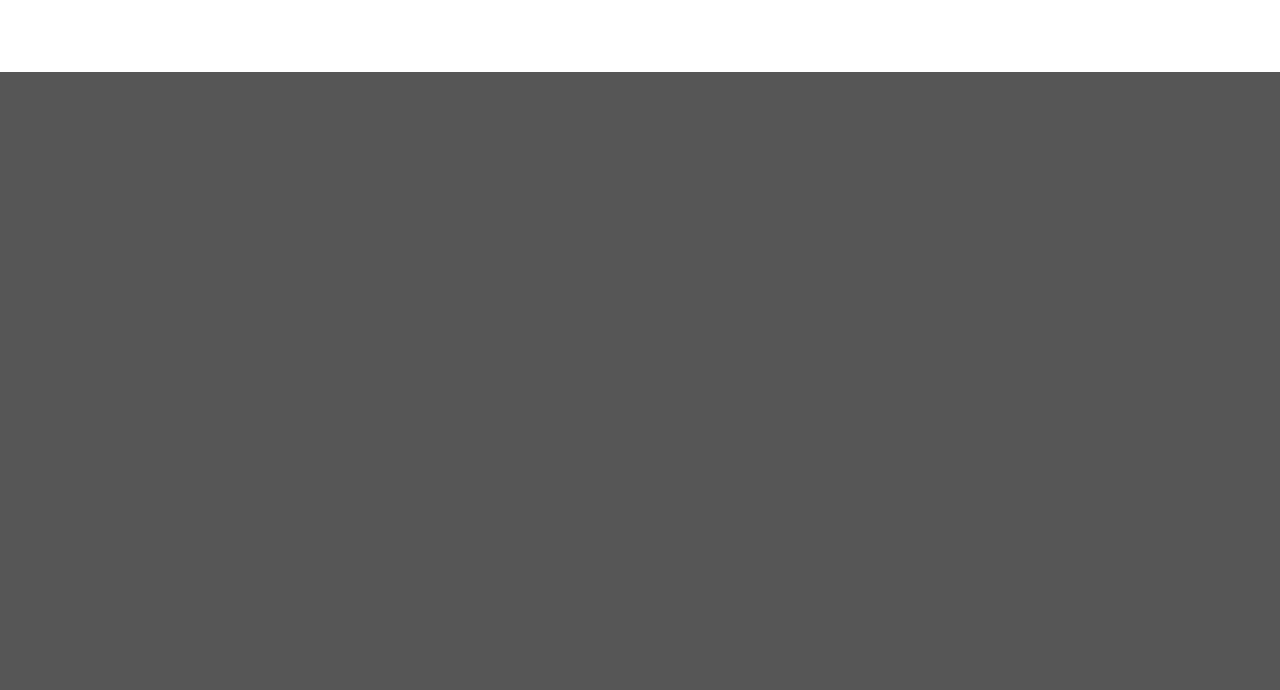Could you highlight the region that needs to be clicked to execute the instruction: "Get contact information"?

[0.729, 0.304, 0.922, 0.473]